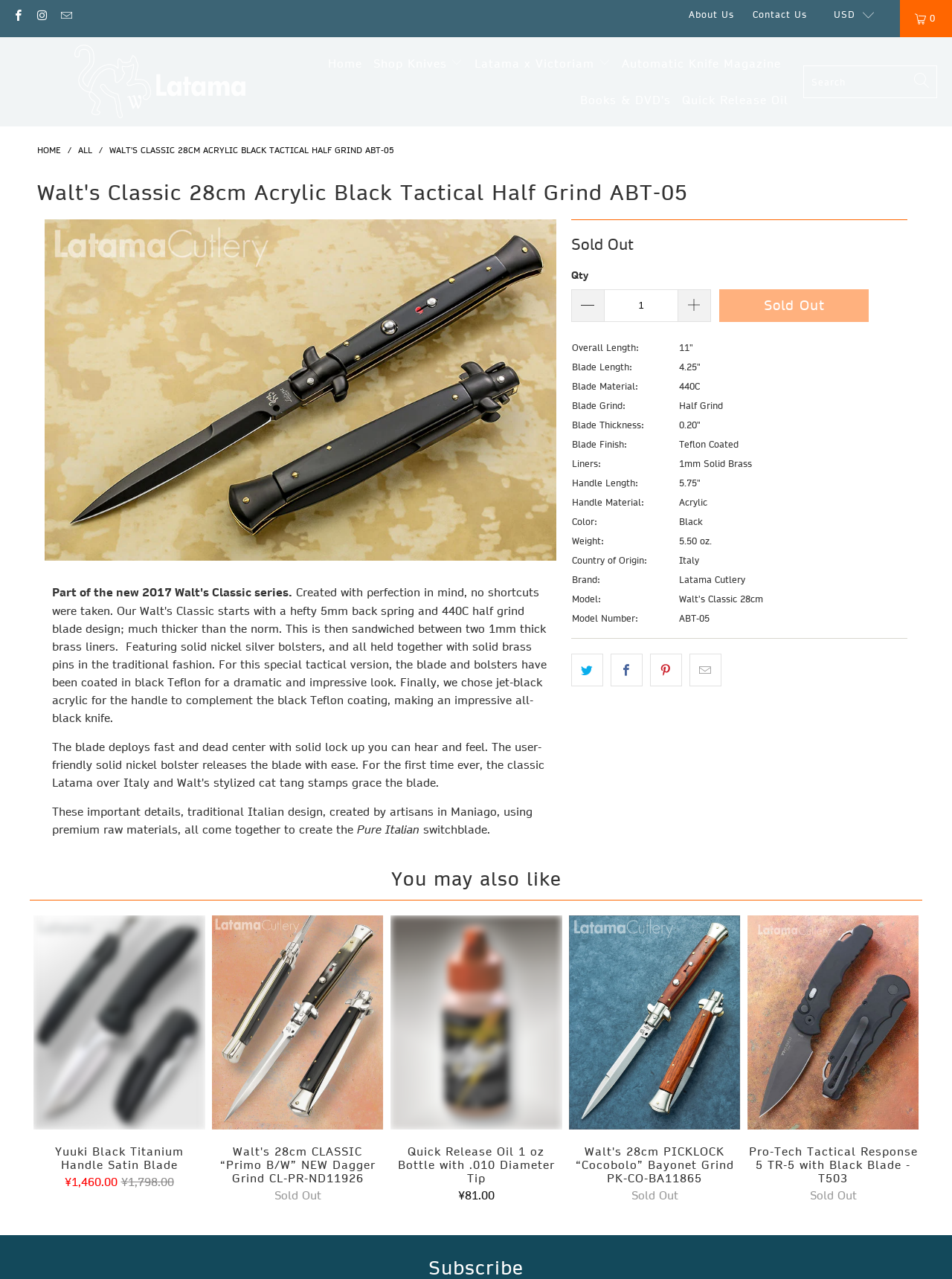Generate a comprehensive description of the contents of the webpage.

This webpage is about a specific product, Walt's Classic 28cm Acrylic Black Tactical Half Grind ABT-05, a type of Italian Stiletto knife. At the top of the page, there are several links to other sections of the website, including "About Us", "Contact Us", and a currency selector. Below these links, there is a navigation menu with options like "Home", "Shop Knives", and "Automatic Knife Magazine".

The main content of the page is divided into two sections. On the left side, there is a large image of the product, accompanied by a heading with the product name and a brief description. Below the image, there is a table with detailed specifications of the knife, including its overall length, blade length, material, grind, thickness, finish, liners, handle length, material, color, weight, country of origin, brand, model, and model number.

On the right side of the page, there is a section with a heading "Pure Italian" and a brief text describing the product as a traditional Italian design created by artisans in Maniago using premium raw materials. Below this section, there is a "Sold Out" button and a quantity selector.

At the bottom of the page, there is a link to a related product, Latama x Victoriam, and another link with an icon.